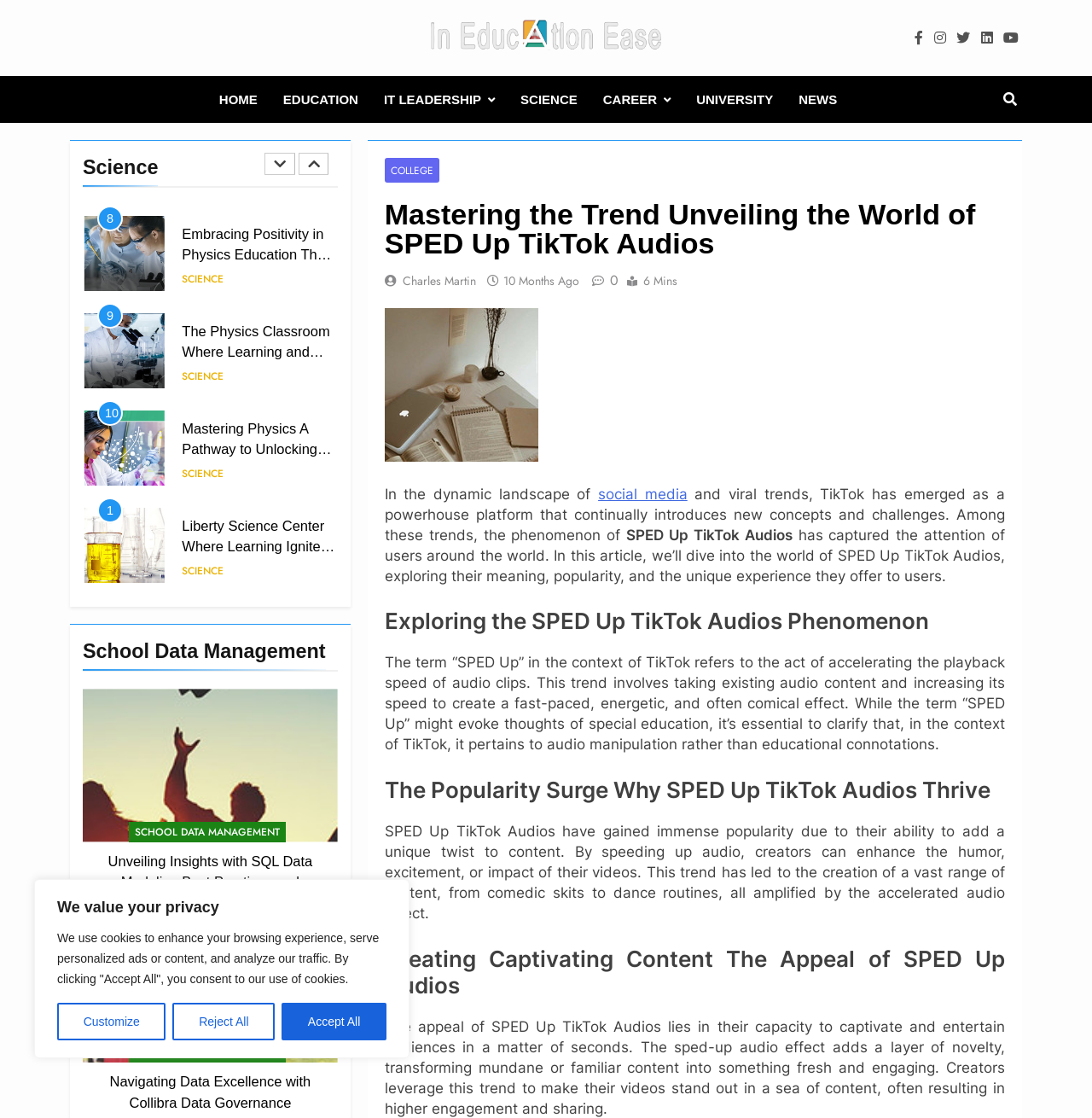Identify the bounding box coordinates of the element that should be clicked to fulfill this task: "Click the 'HOME' link". The coordinates should be provided as four float numbers between 0 and 1, i.e., [left, top, right, bottom].

[0.189, 0.069, 0.248, 0.11]